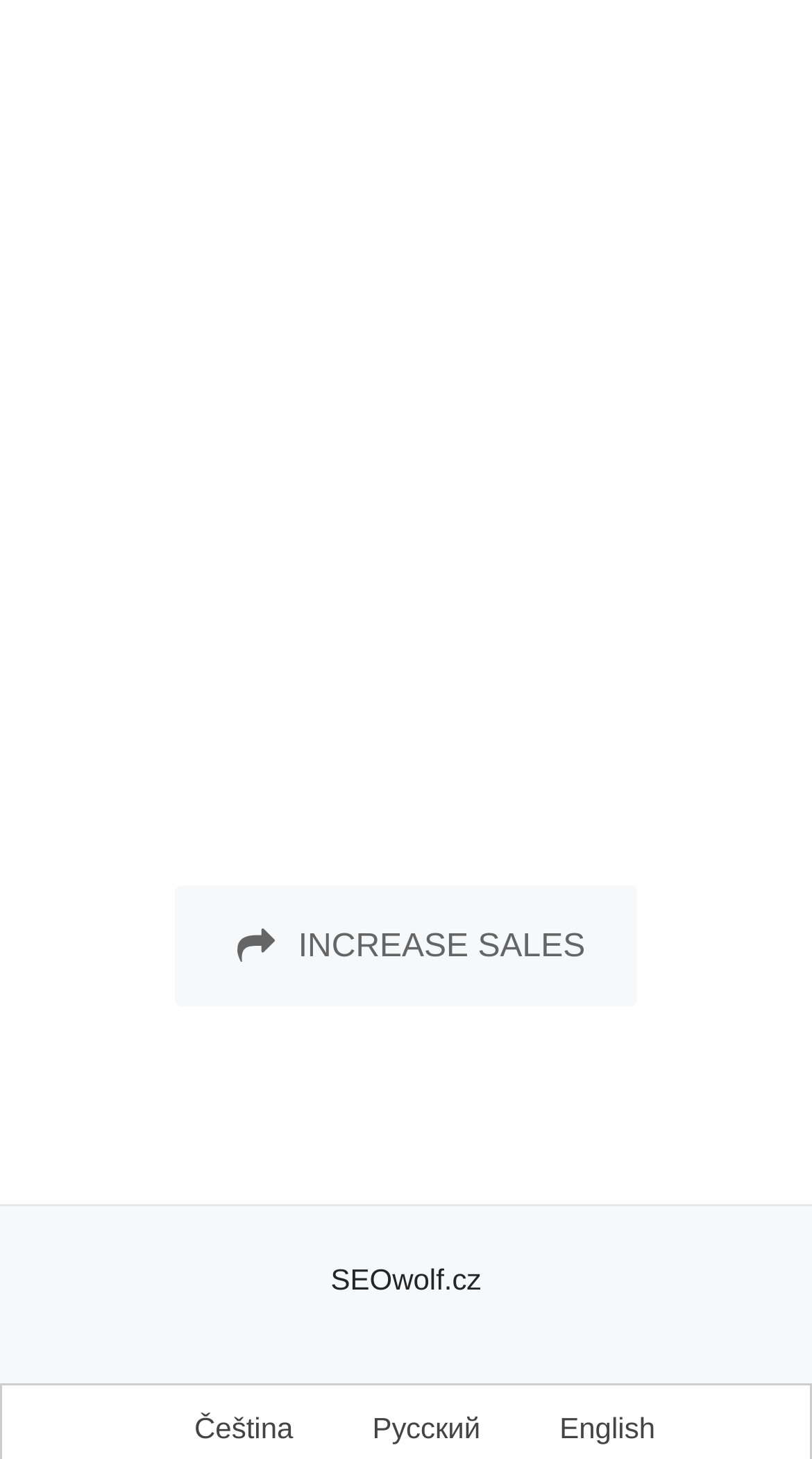What is the text on the link at the top?
Refer to the screenshot and answer in one word or phrase.

INCREASE SALES